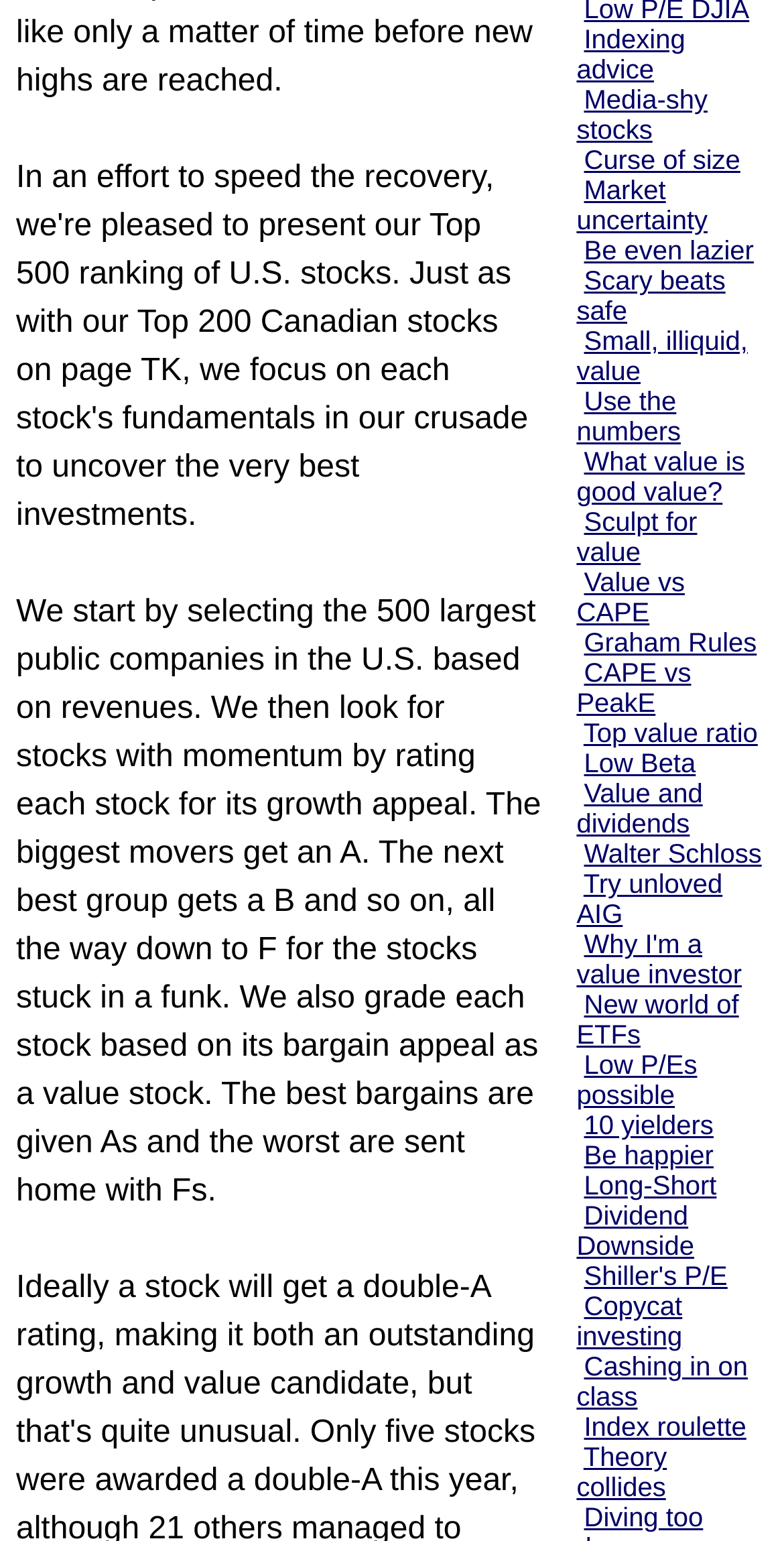Please reply with a single word or brief phrase to the question: 
What is the format of the webpage?

List of links and articles